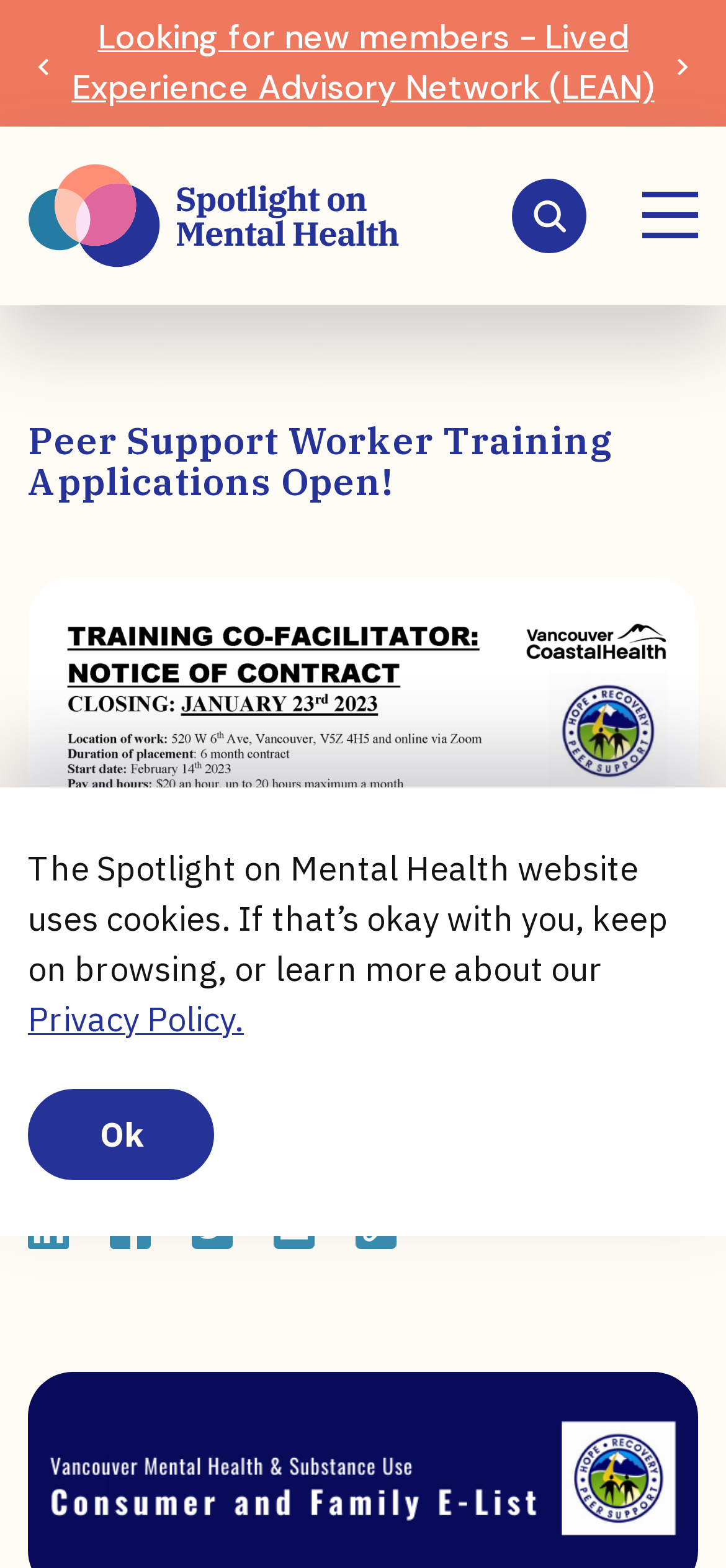Please identify the bounding box coordinates of the element I need to click to follow this instruction: "Search for something".

[0.705, 0.114, 0.808, 0.161]